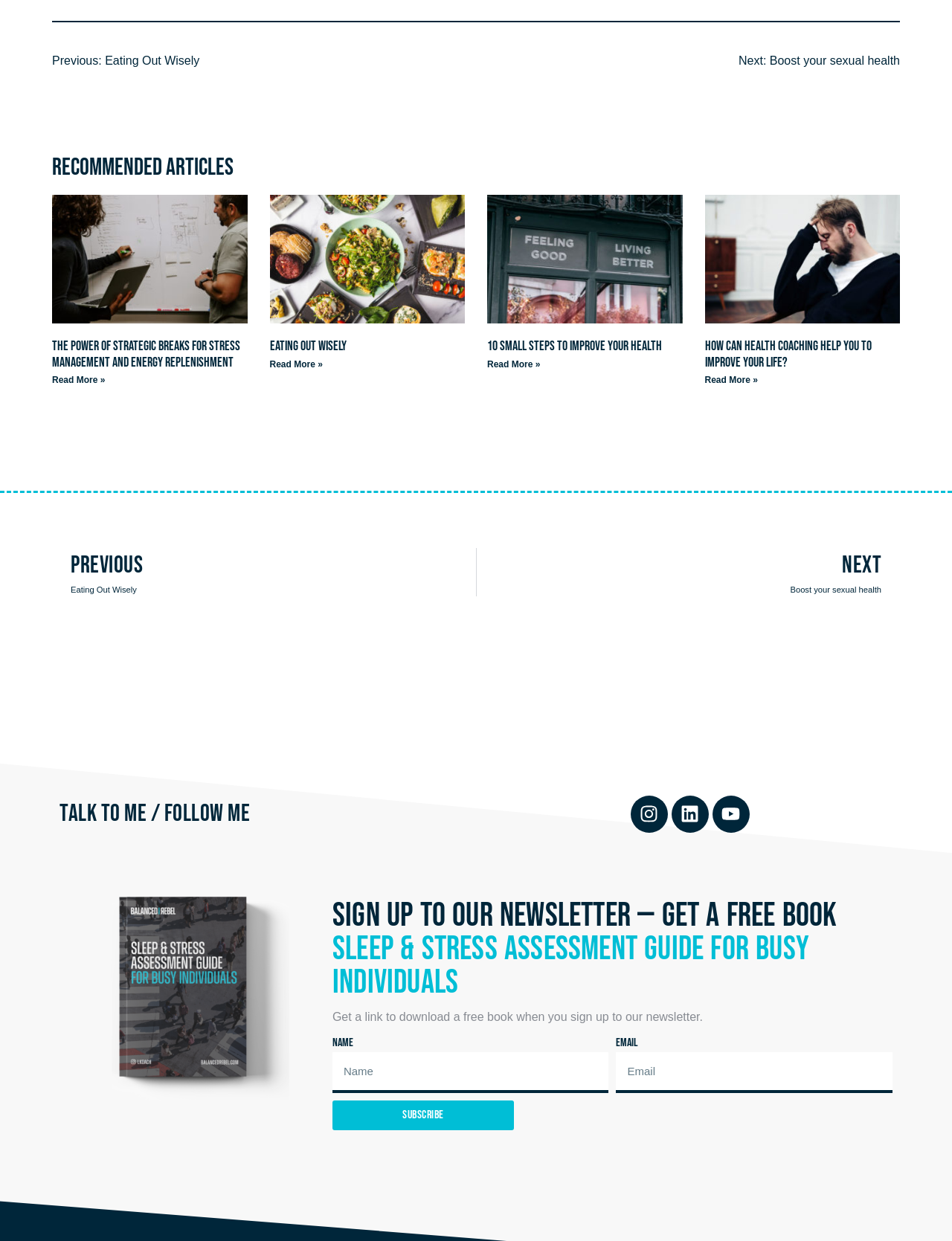Find the bounding box of the UI element described as follows: "Next: Boost your sexual health".

[0.776, 0.044, 0.945, 0.054]